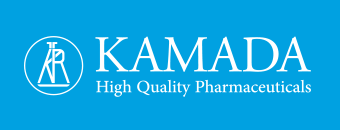Describe the image thoroughly.

The image showcases the logo of Kamada Pharmaceuticals, prominently displayed against a vibrant blue background. The design features the name "KAMADA" in bold, stylized white lettering, emphasizing the company's identity. Beneath the name, in a smaller font, the phrase "High Quality Pharmaceuticals" is presented, highlighting Kamada's commitment to providing top-tier pharmaceutical products. This visual representation encapsulates the company's brand image and its dedication to excellence in the pharmaceutical industry.